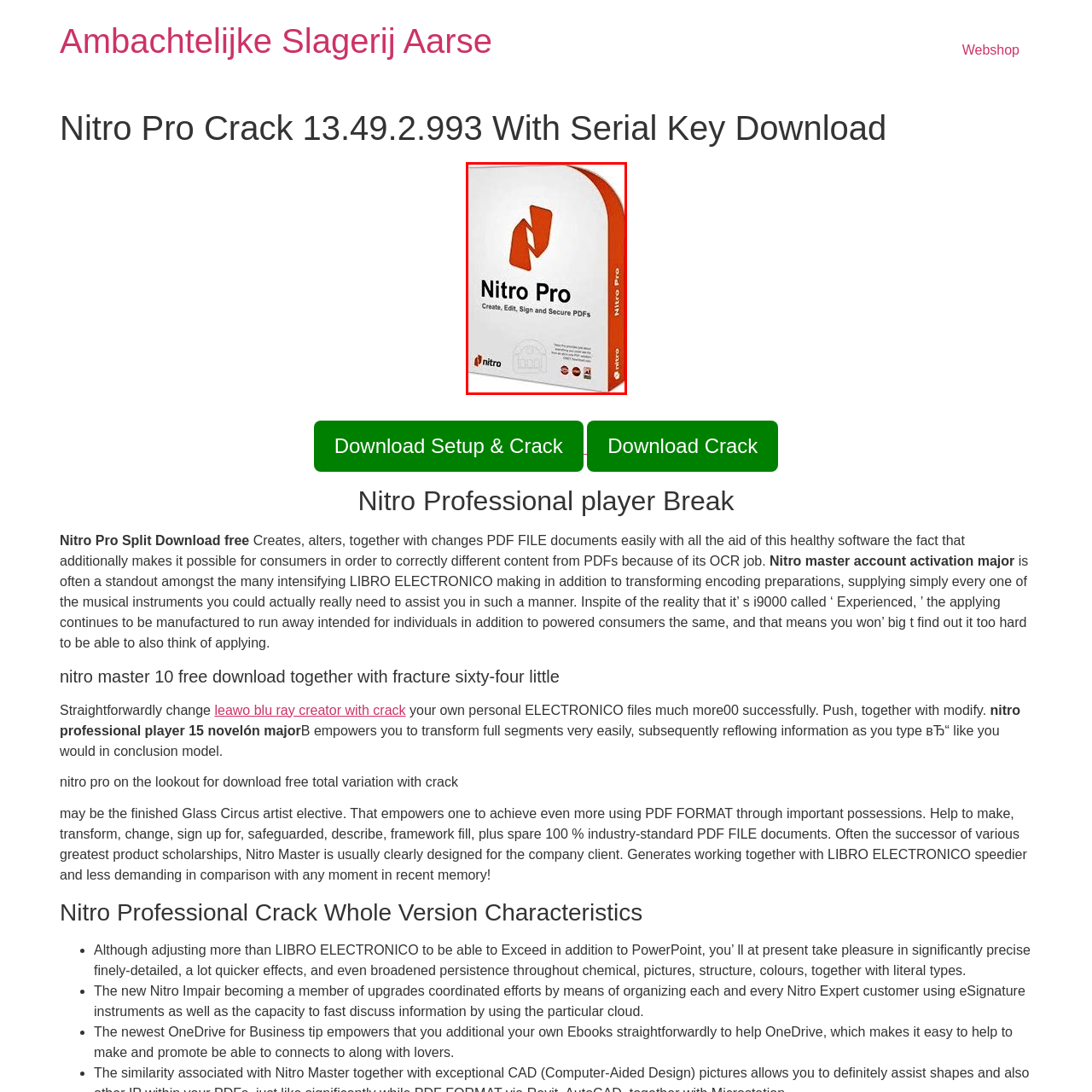Describe in detail what is depicted in the image enclosed by the red lines.

The image features the packaging of Nitro Pro, a software designed for creating, editing, signing, and securing PDF documents. The design showcases the prominent Nitro logo—a stylized letter "N" in vibrant orange—set against a white background, emphasizing the software's professional and user-friendly nature. The name "Nitro Pro" is displayed prominently at the bottom, accompanied by a tagline that highlights its key functionalities: "Create, Edit, Sign and Secure PDFs." This packaging suggests a focus on efficiency and versatility for both personal and professional use, making it suitable for users looking to manage PDF documents effectively.